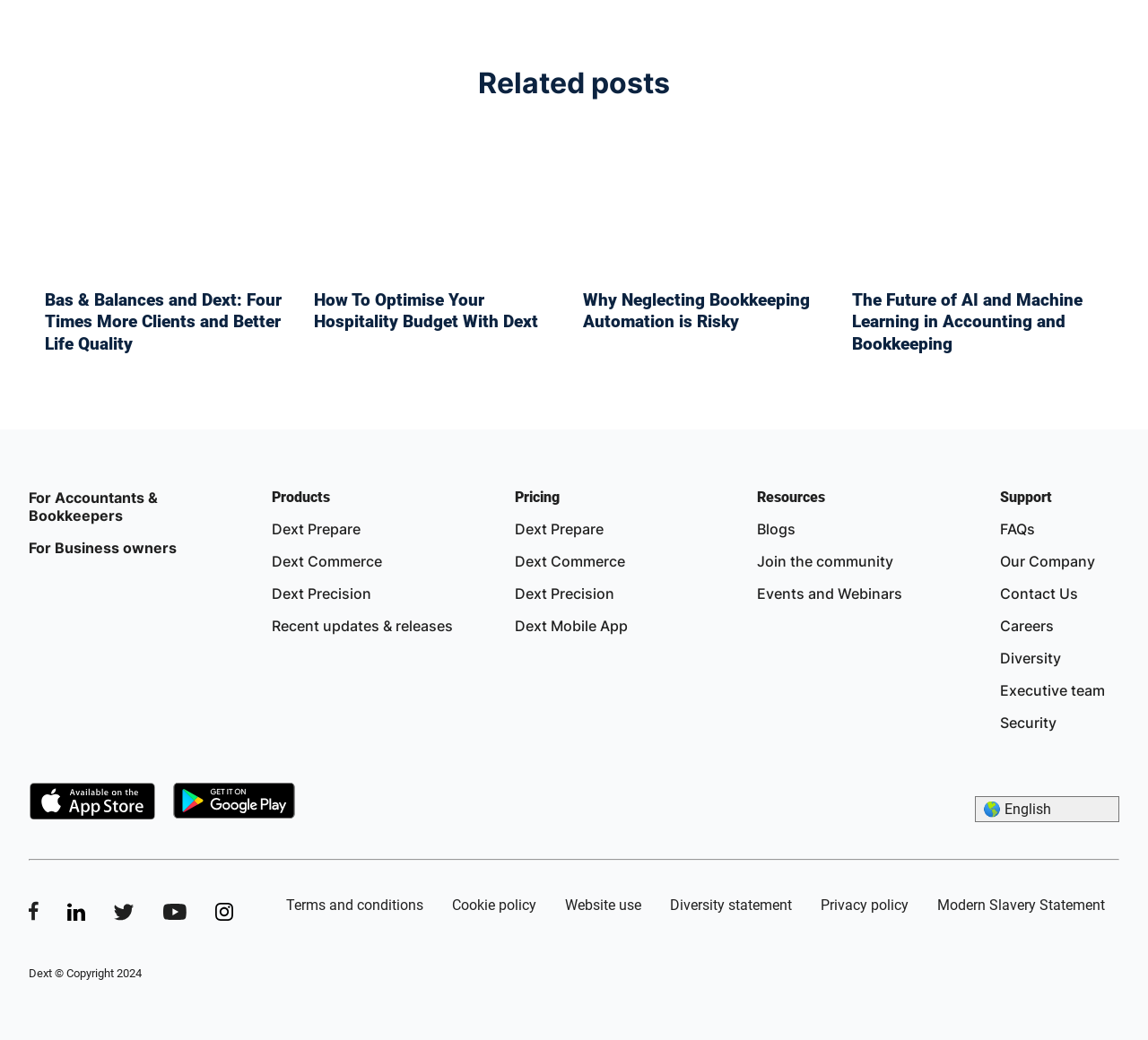Please mark the clickable region by giving the bounding box coordinates needed to complete this instruction: "Download from 'iOS App store'".

[0.025, 0.807, 0.136, 0.846]